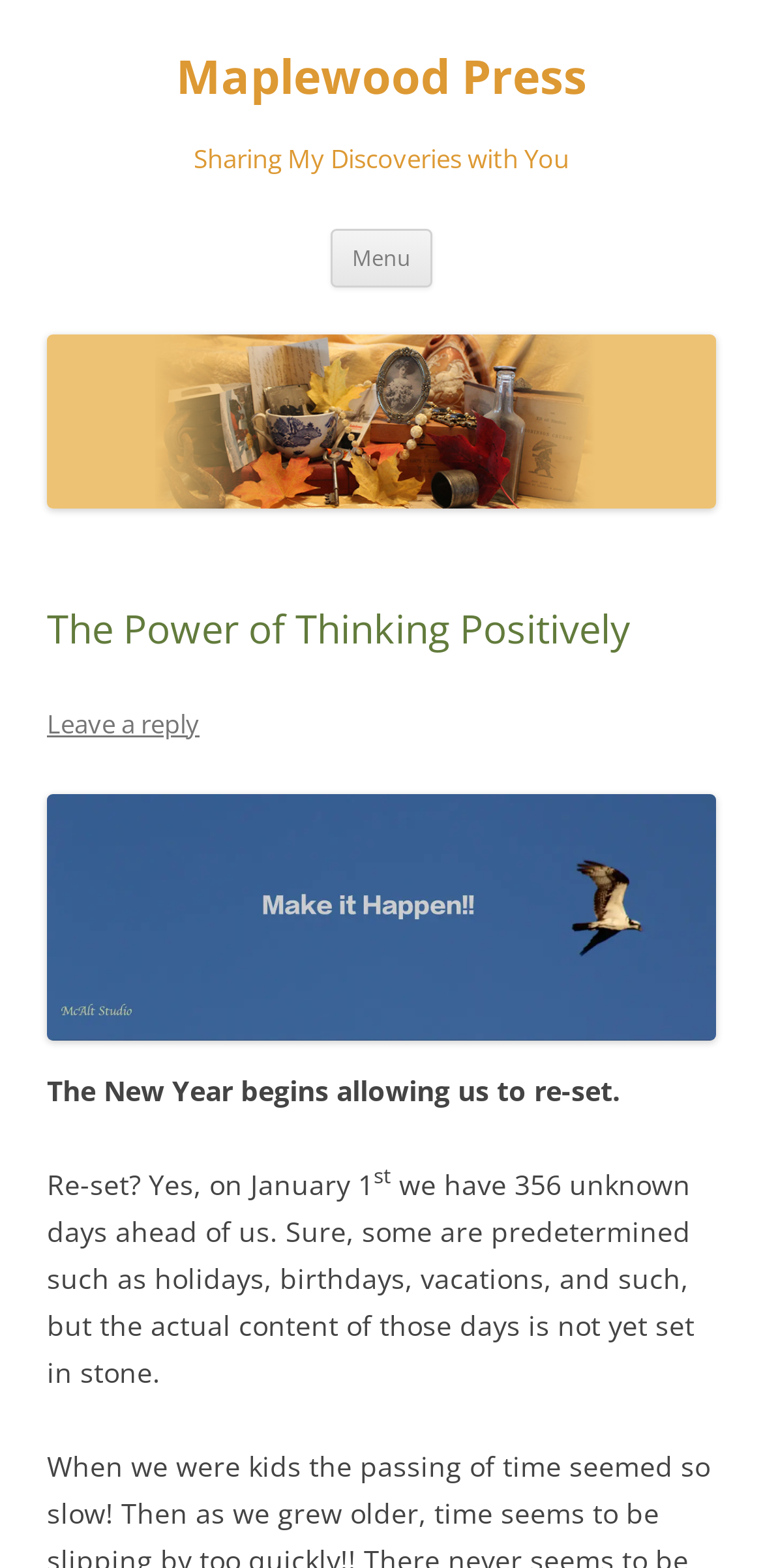Given the element description Leave a reply, specify the bounding box coordinates of the corresponding UI element in the format (top-left x, top-left y, bottom-right x, bottom-right y). All values must be between 0 and 1.

[0.062, 0.45, 0.262, 0.472]